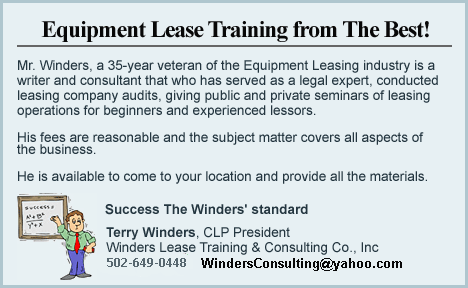How can interested parties contact Mr. Winders?
Using the image, provide a detailed and thorough answer to the question.

The graphic provides contact information, including a phone number and an email address, making it easy for interested parties to reach out to Mr. Winders for further assistance or to inquire about his services.